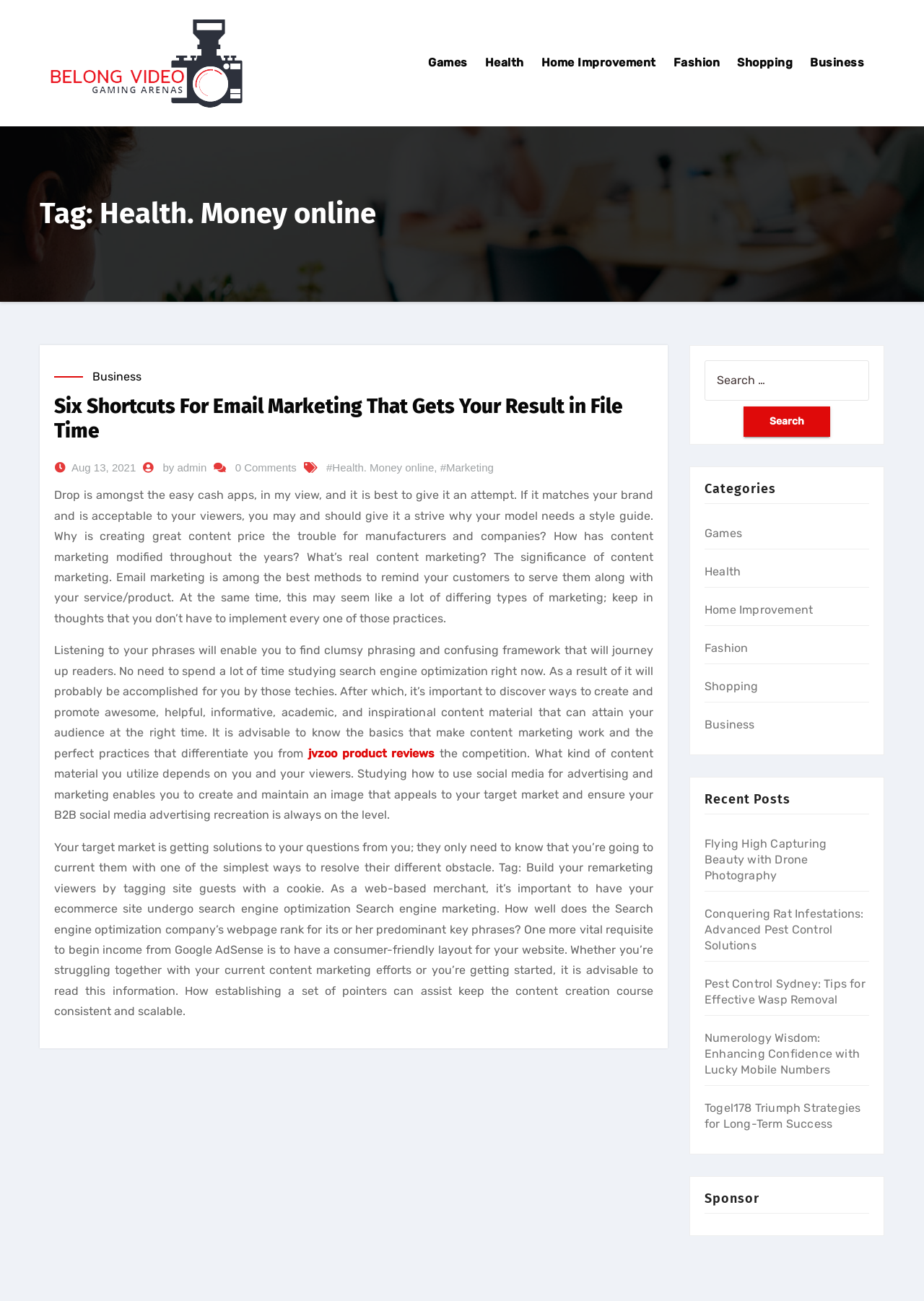Identify the bounding box coordinates of the clickable region to carry out the given instruction: "Click on the 'Belong Video' link".

[0.043, 0.0, 0.28, 0.097]